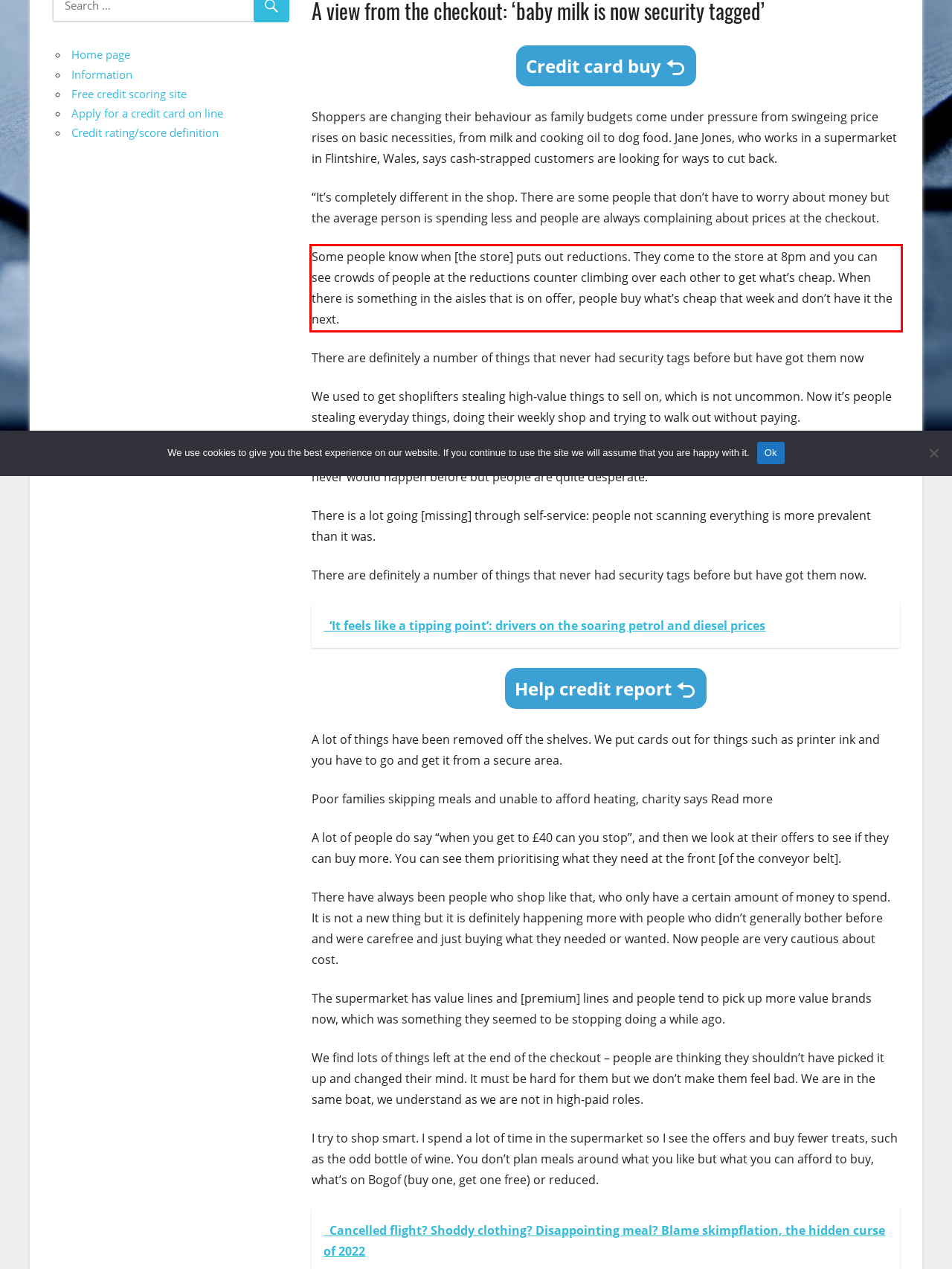Please extract the text content within the red bounding box on the webpage screenshot using OCR.

Some people know when [the store] puts out reductions. They come to the store at 8pm and you can see crowds of people at the reductions counter climbing over each other to get what’s cheap. When there is something in the aisles that is on offer, people buy what’s cheap that week and don’t have it the next.